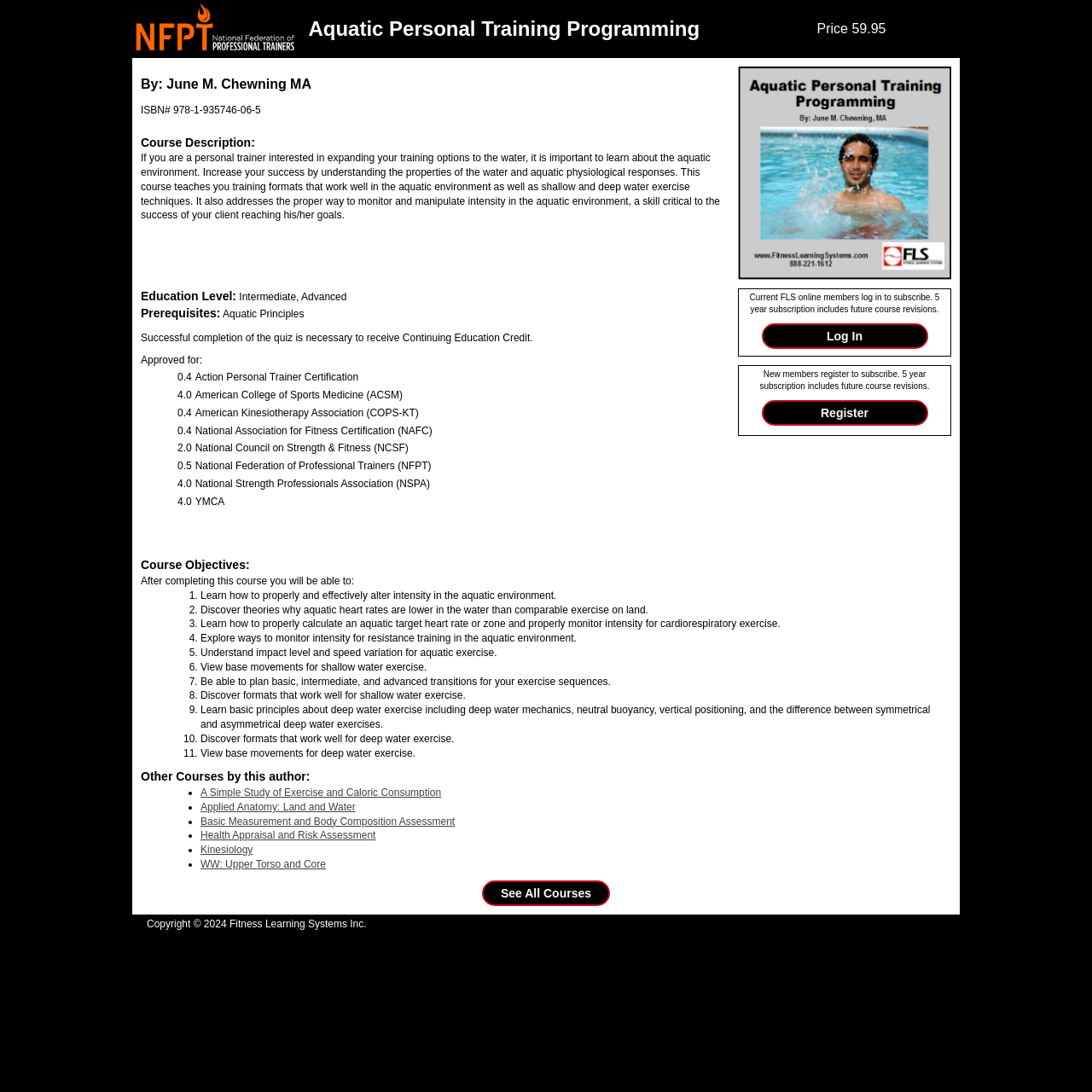Use the information in the screenshot to answer the question comprehensively: What is the price of the course?

The price of the course can be found in the top-right corner of the webpage, in the table cell that says 'Price 59.95'.